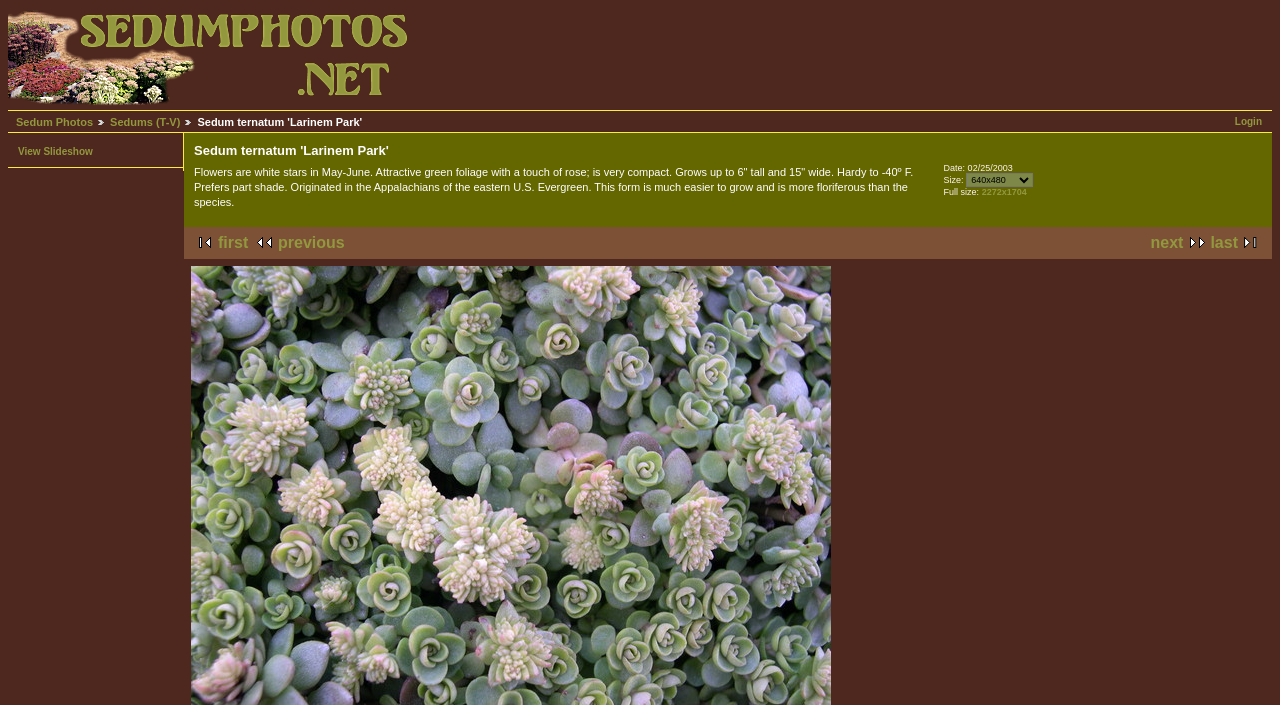What is the size of the full image?
Based on the screenshot, provide your answer in one word or phrase.

2272x1704